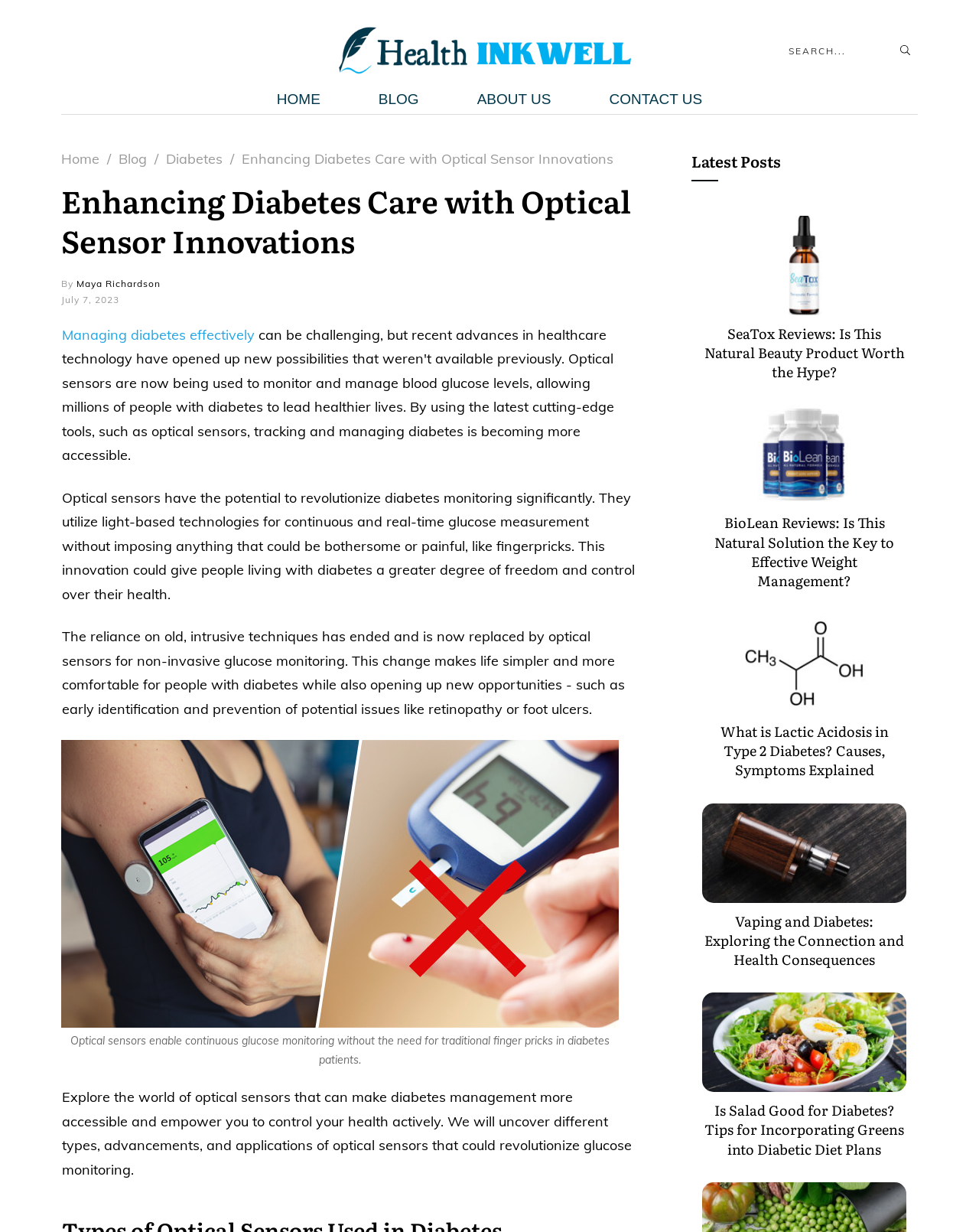Summarize the webpage in an elaborate manner.

This webpage is focused on the topic of optical sensors in diabetes care. At the top, there is a search bar with a search button and a magnifying glass icon. Below the search bar, there are five navigation links: "HOME", "BLOG", "ABOUT US", "CONTACT US", and a heading "Latest Posts".

The main content of the webpage is divided into five sections, each featuring a news article with a heading, a brief summary, and a link to read more. The articles are arranged vertically, with the most recent one at the top. The headings of the articles are "SeaTox Reviews: Is This Natural Beauty Product Worth the Hype?", "BioLean Reviews: Is This Natural Solution the Key to Effective Weight Management?", "What is Lactic Acidosis in Type 2 Diabetes? Causes, Symptoms Explained", "Vaping and Diabetes: Exploring the Connection and Health Consequences", and "Is Salad Good for Diabetes? Tips for Incorporating Greens into Diabetic Diet Plans".

Below the news articles, there is a section with a heading "Enhancing Diabetes Care with Optical Sensor Innovations". This section features a brief introduction to the topic, followed by a paragraph of text that explains the benefits of optical sensors in diabetes monitoring. There is also an image related to optical sensors in diabetes care.

The webpage also features a sidebar with links to other sections of the website, including "Home", "Blog", and "Diabetes". Additionally, there is a section with the author's name, "Maya Richardson", and the date "July 7, 2023".